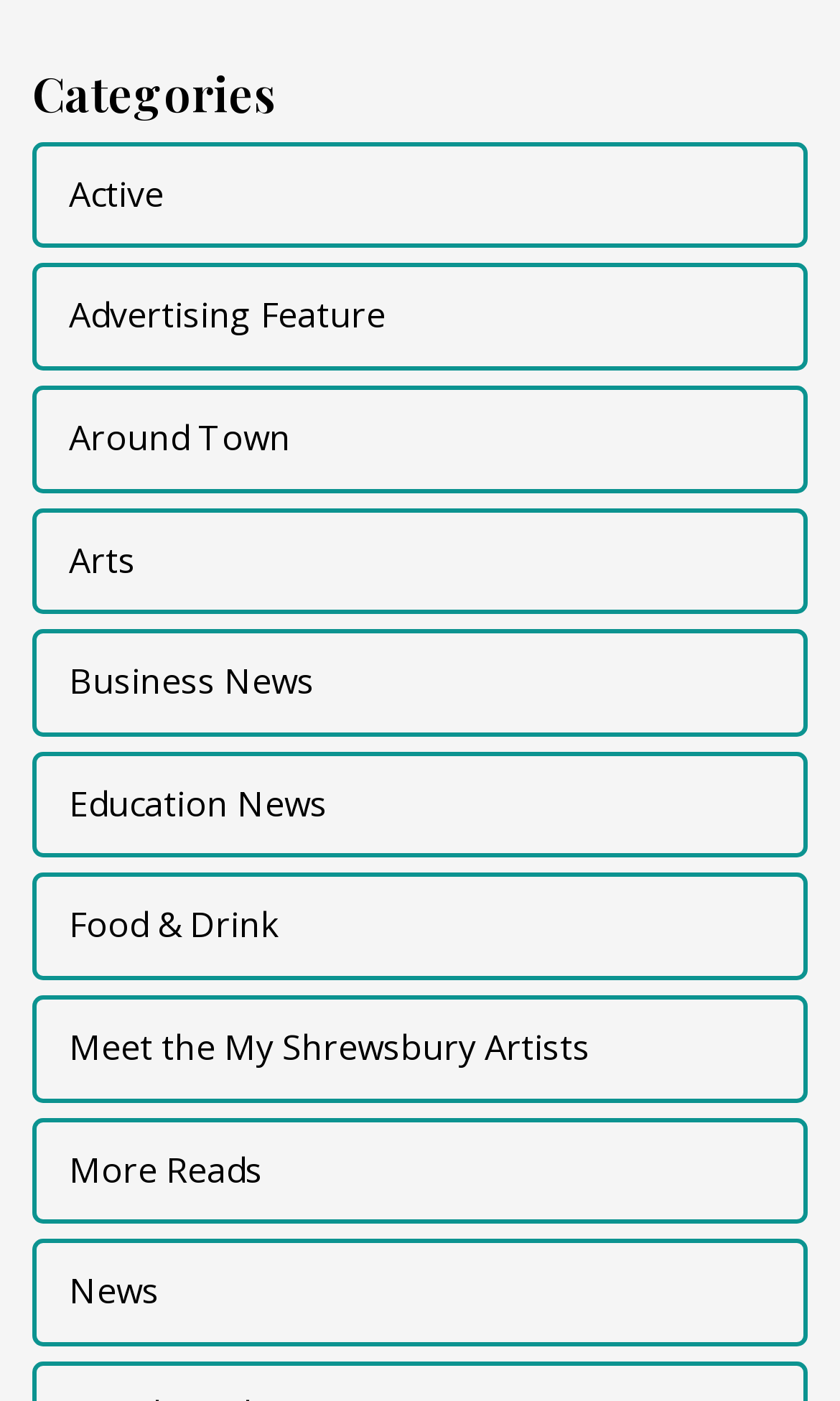Pinpoint the bounding box coordinates of the area that must be clicked to complete this instruction: "Browse Business News".

[0.038, 0.449, 0.962, 0.526]